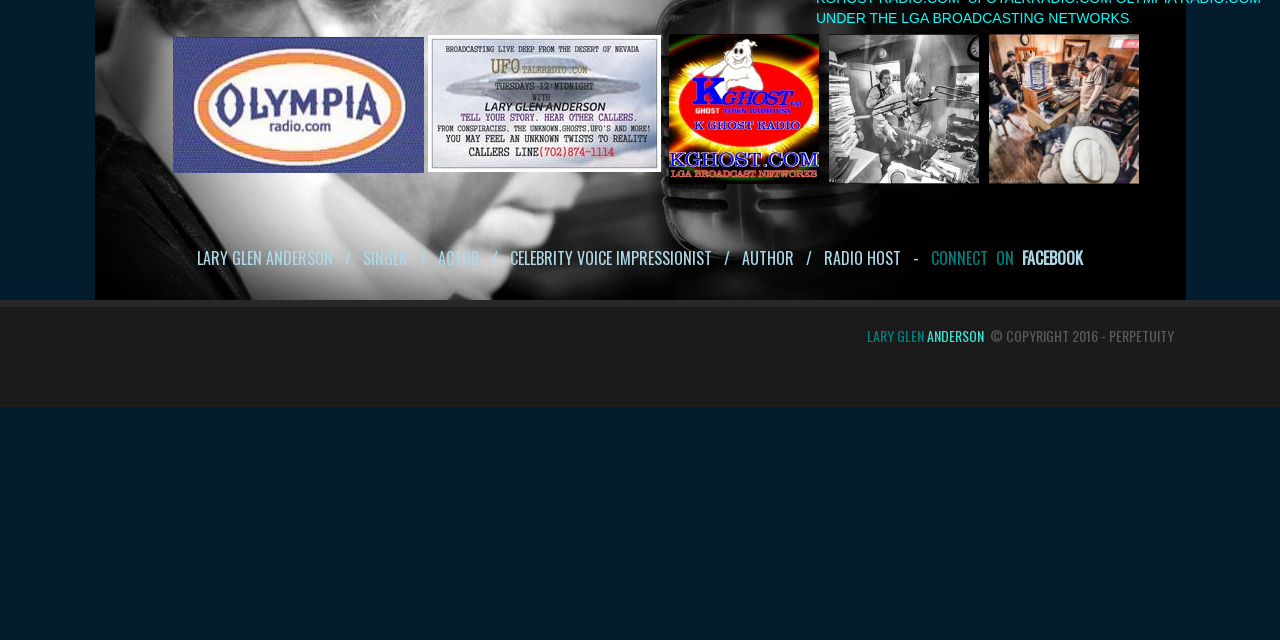Given the webpage screenshot, identify the bounding box of the UI element that matches this description: "title="KGHOST RADIO"".

[0.523, 0.053, 0.64, 0.288]